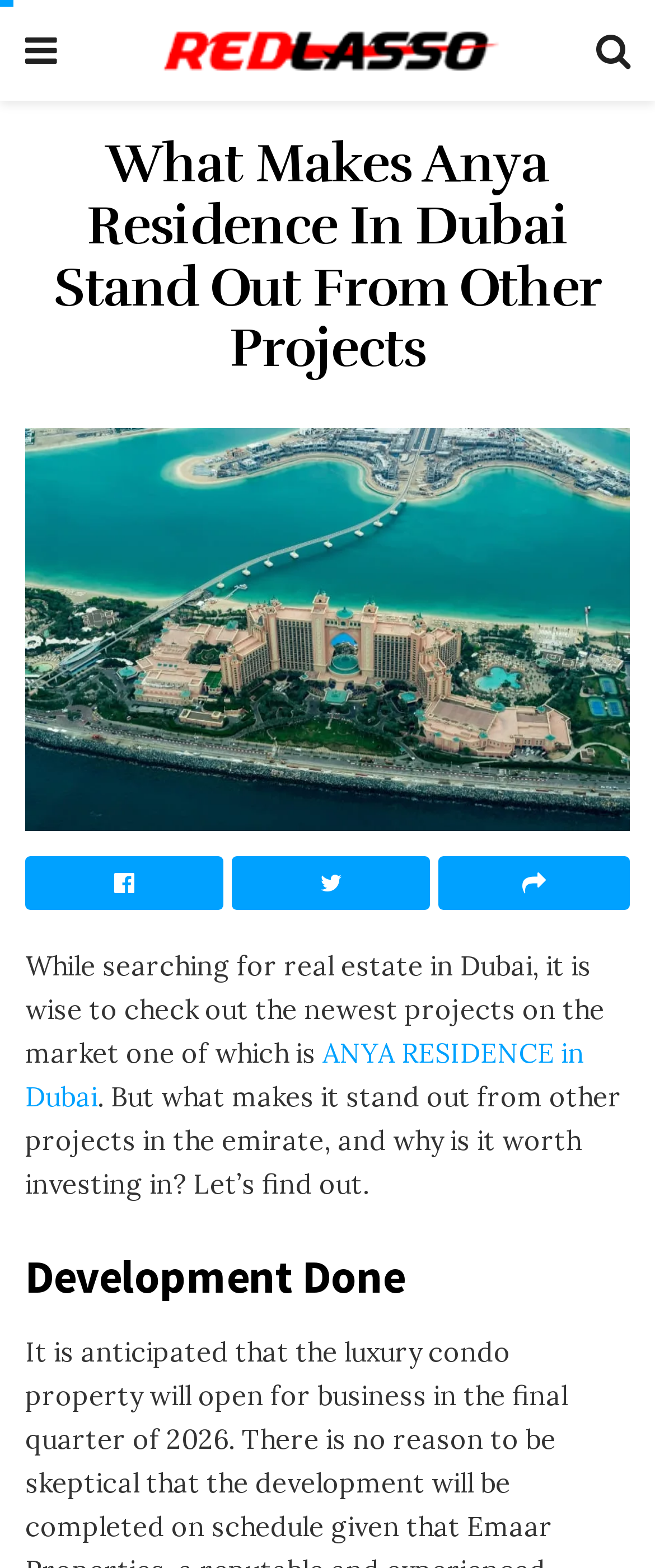Determine the bounding box coordinates for the UI element described. Format the coordinates as (top-left x, top-left y, bottom-right x, bottom-right y) and ensure all values are between 0 and 1. Element description: ANYA RESIDENCE in Dubai

[0.038, 0.661, 0.892, 0.71]